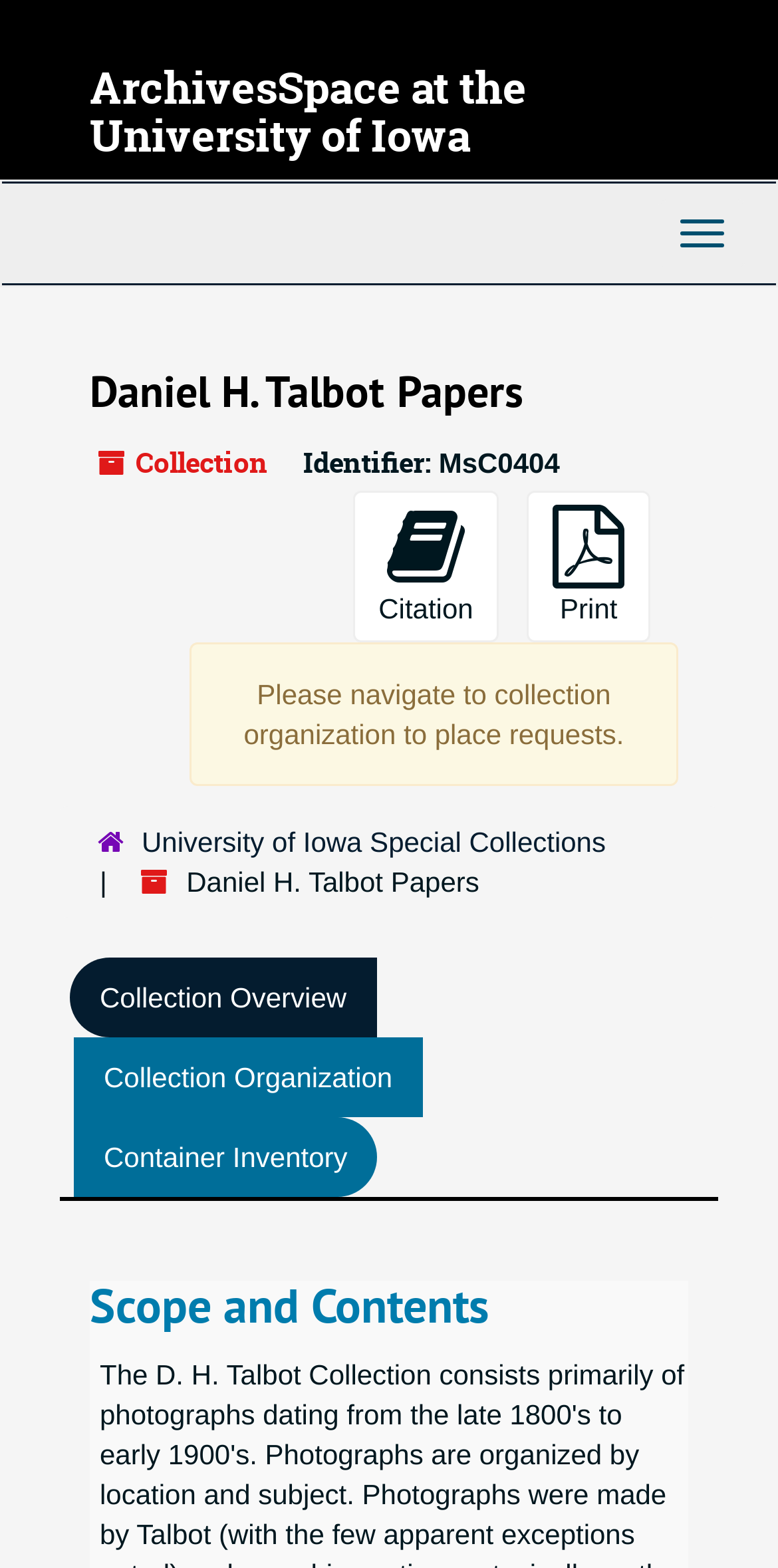Find the UI element described as: "PrintGenerating" and predict its bounding box coordinates. Ensure the coordinates are four float numbers between 0 and 1, [left, top, right, bottom].

[0.677, 0.313, 0.836, 0.41]